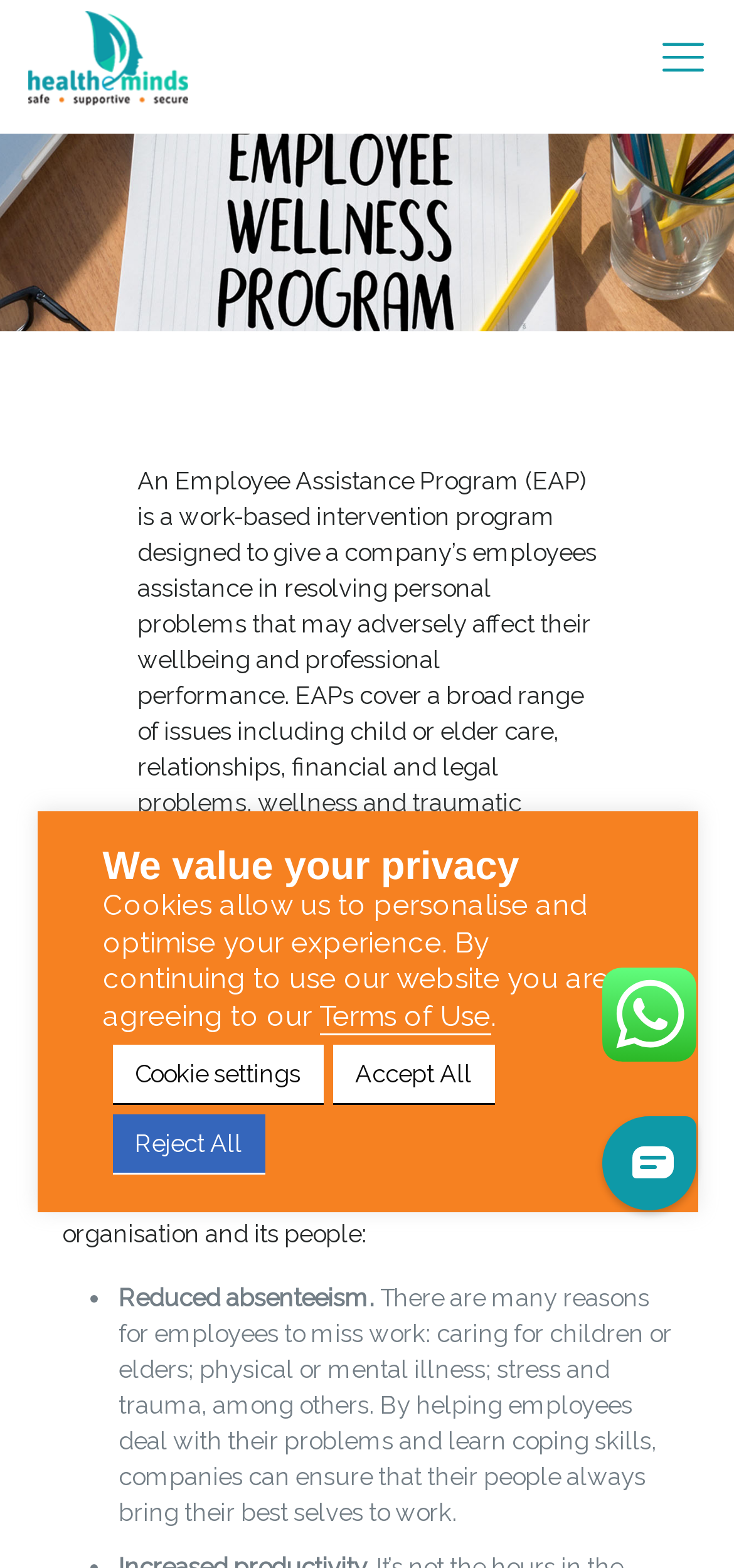Bounding box coordinates are specified in the format (top-left x, top-left y, bottom-right x, bottom-right y). All values are floating point numbers bounded between 0 and 1. Please provide the bounding box coordinate of the region this sentence describes: Terms of Use

[0.435, 0.637, 0.668, 0.66]